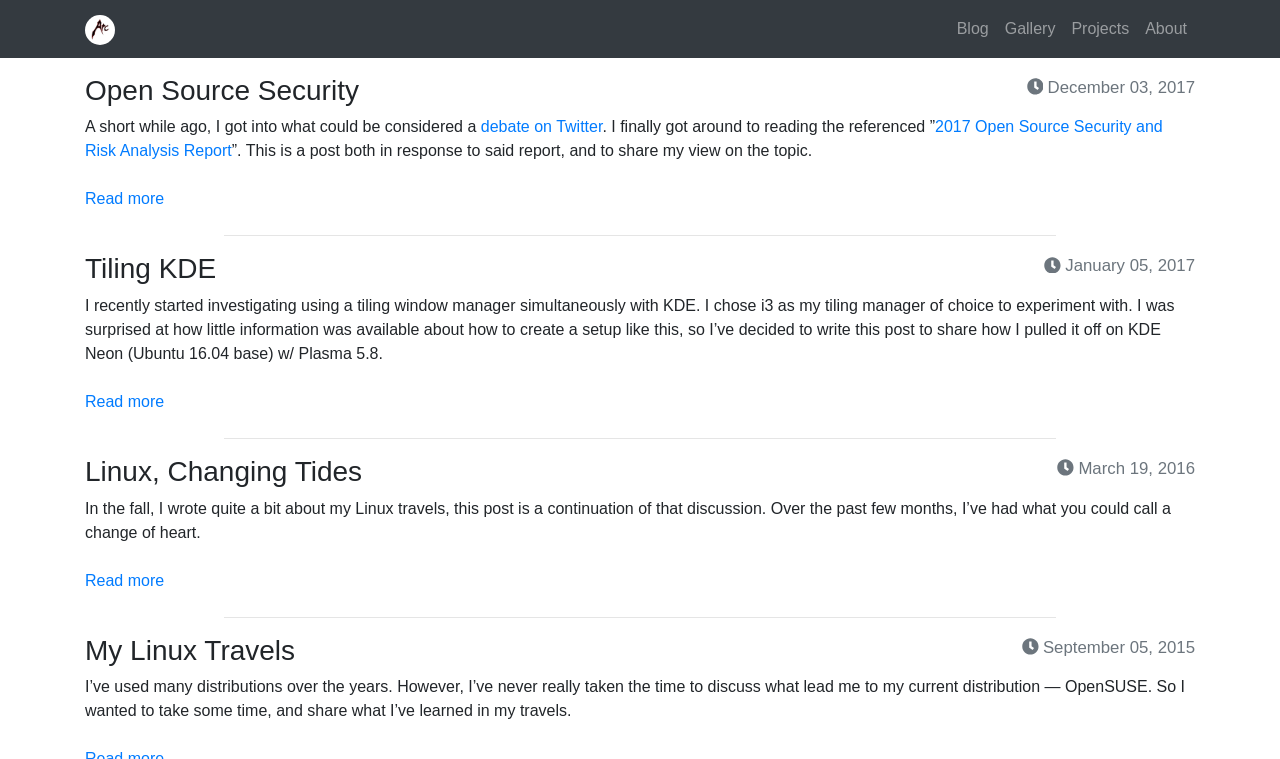Locate the bounding box coordinates of the area to click to fulfill this instruction: "View the 'About' page". The bounding box should be presented as four float numbers between 0 and 1, in the order [left, top, right, bottom].

[0.888, 0.012, 0.934, 0.064]